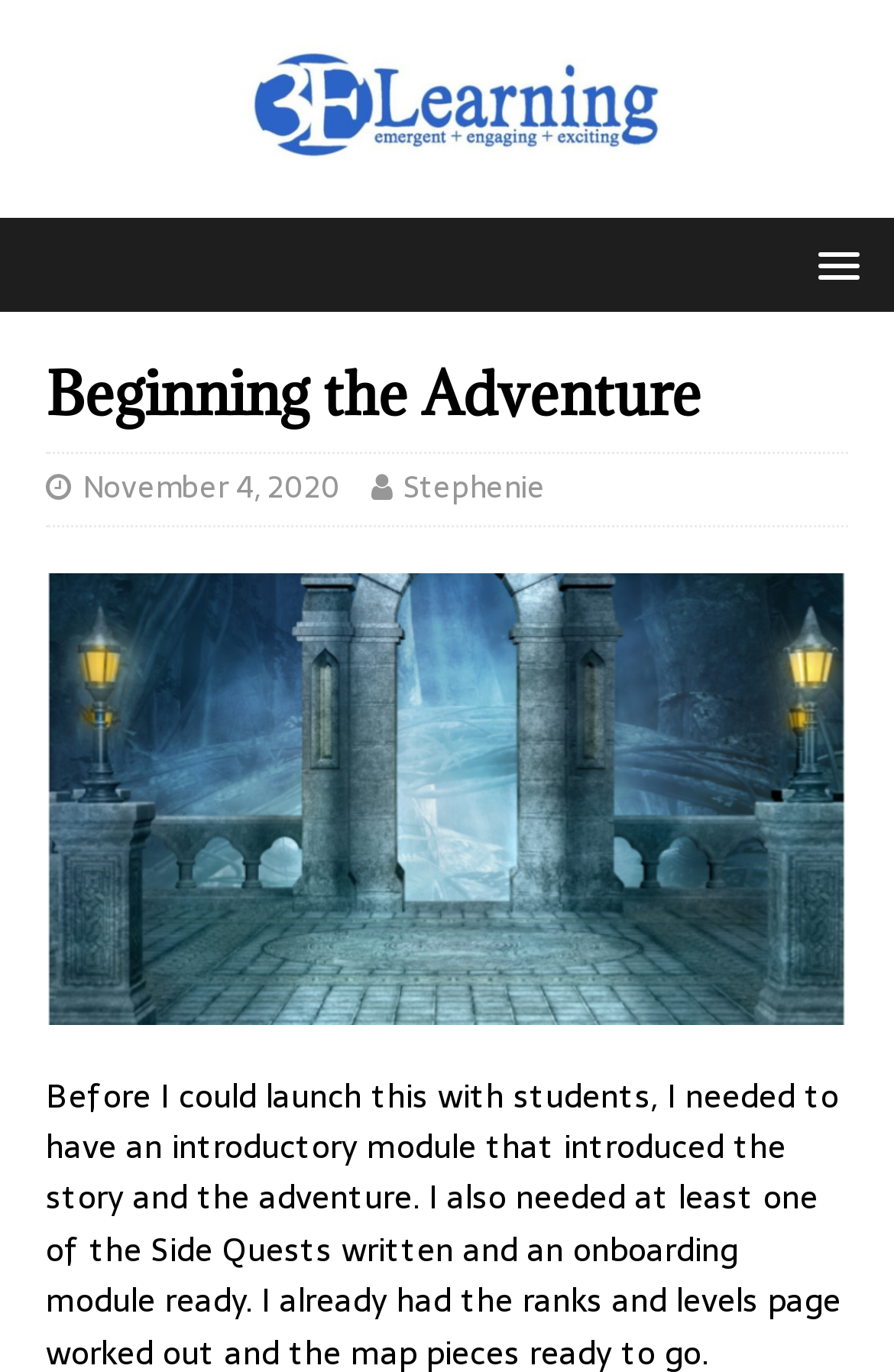Give a one-word or short phrase answer to the question: 
What is the date of the latest article?

November 4, 2020